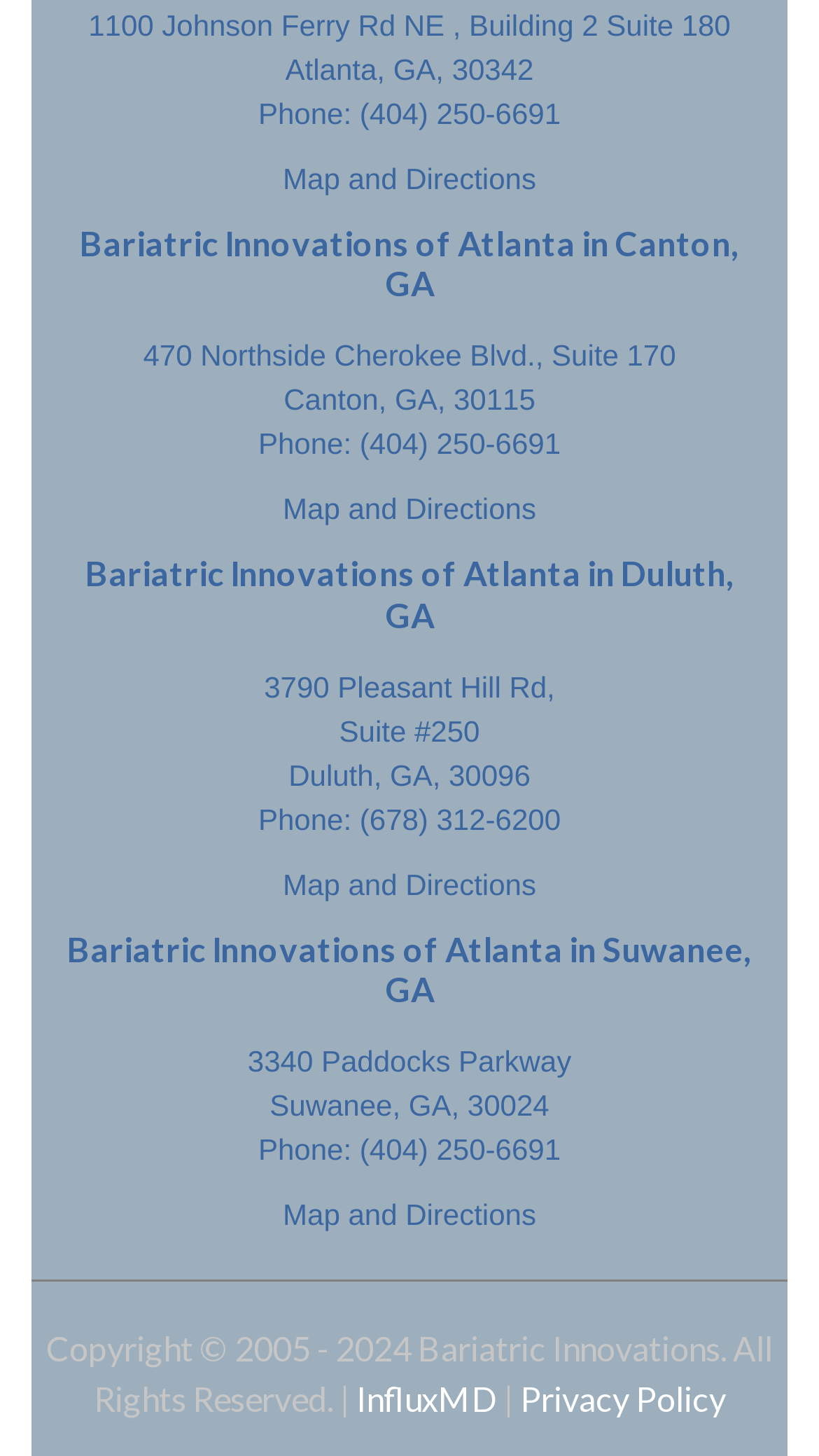What is the copyright year range?
Refer to the screenshot and respond with a concise word or phrase.

2005 - 2024